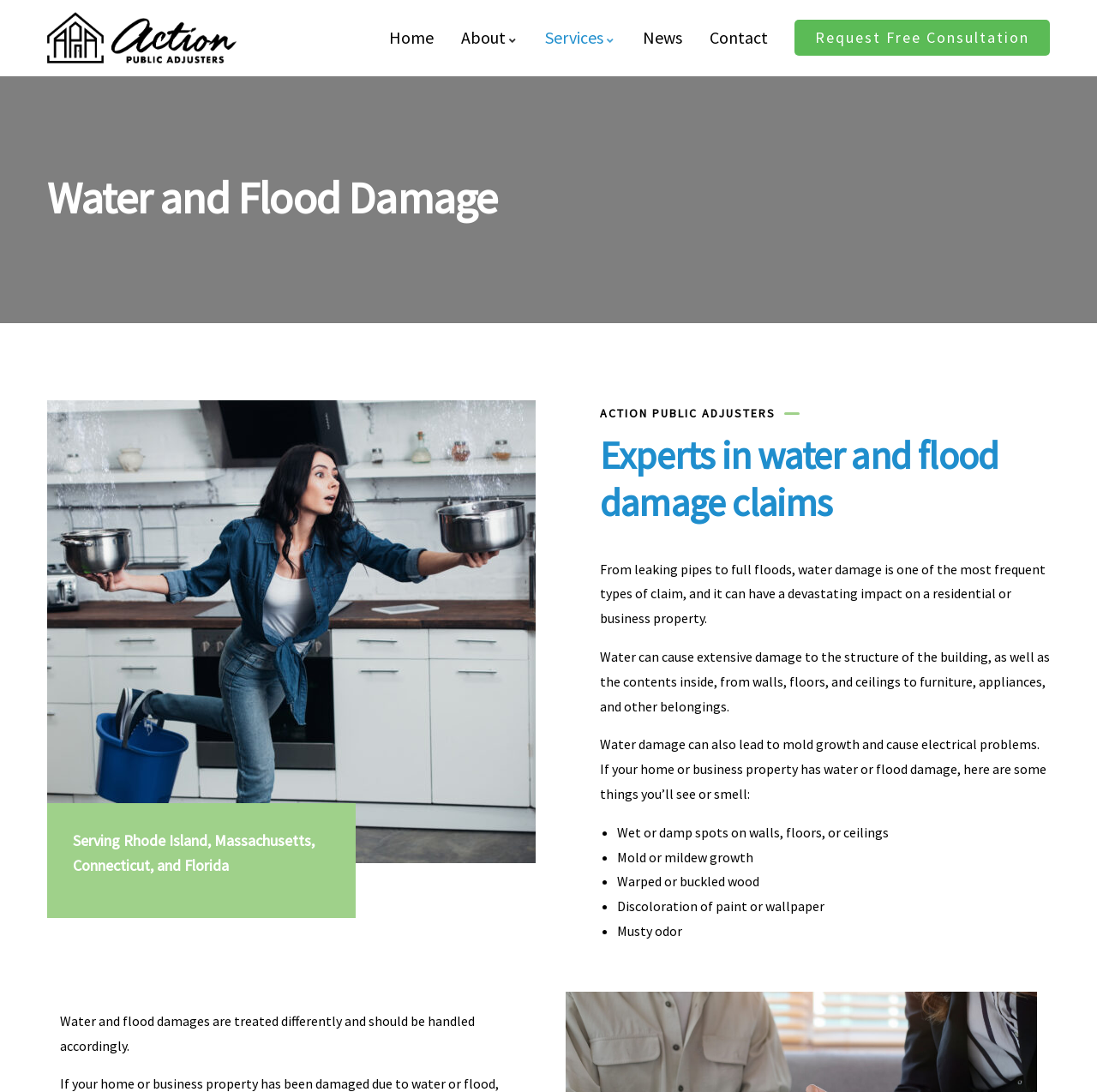Describe all visible elements and their arrangement on the webpage.

The webpage is about water and flood damage services provided by Action Public Adjusters. At the top left corner, there is a navigation menu with links to "Home", "About", "Services", "News", and "Contact". Next to the navigation menu, there is a call-to-action link "Request Free Consultation". 

Below the navigation menu, there is a heading "Water and Flood Damage" followed by a subheading "Serving Rhode Island, Massachusetts, Connecticut, and Florida". The main content of the webpage is divided into two sections. The left section has a heading "Experts in water and flood damage claims" and provides information about the impact of water damage on residential and business properties. The text explains that water damage can cause extensive damage to the structure and contents of a property, lead to mold growth, and cause electrical problems.

The right section of the main content lists the signs of water or flood damage, including wet or damp spots, mold or mildew growth, warped or buckled wood, discoloration of paint or wallpaper, and musty odor. Each point is marked with a bullet point. 

At the bottom of the webpage, there is a final statement emphasizing the importance of handling water and flood damages differently.